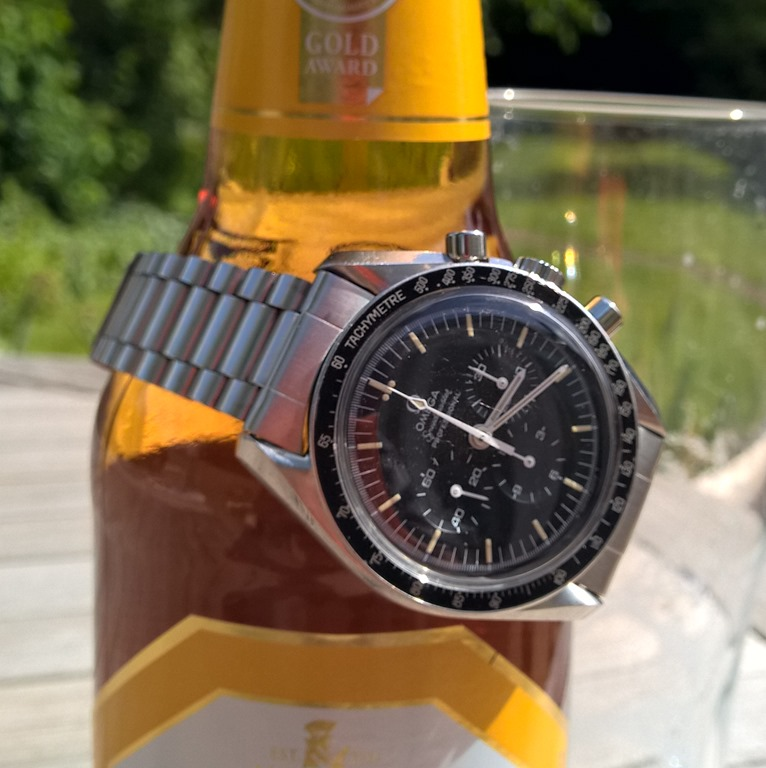Generate an elaborate caption that covers all aspects of the image.

The image showcases a classic Omega Speedmaster watch resting on a bottle of beer, set against a vibrant outdoor backdrop. The watch, known for its distinctive black dial and tachymetric scale, embodies a significant piece of horological history as it was famously worn by astronauts during space missions, including the Apollo moon landings. The stainless steel bracelet gleams in the natural light, emphasizing the watch's elegance and robust design. The golden accent on the bottle hints at celebration, complementing the watch, which is often referred to as the "Moon Watch" due to its legendary status. This juxtaposition of the watch and the beverage creates a relaxed yet refined atmosphere, inviting admiration for both the timepiece and the moment.